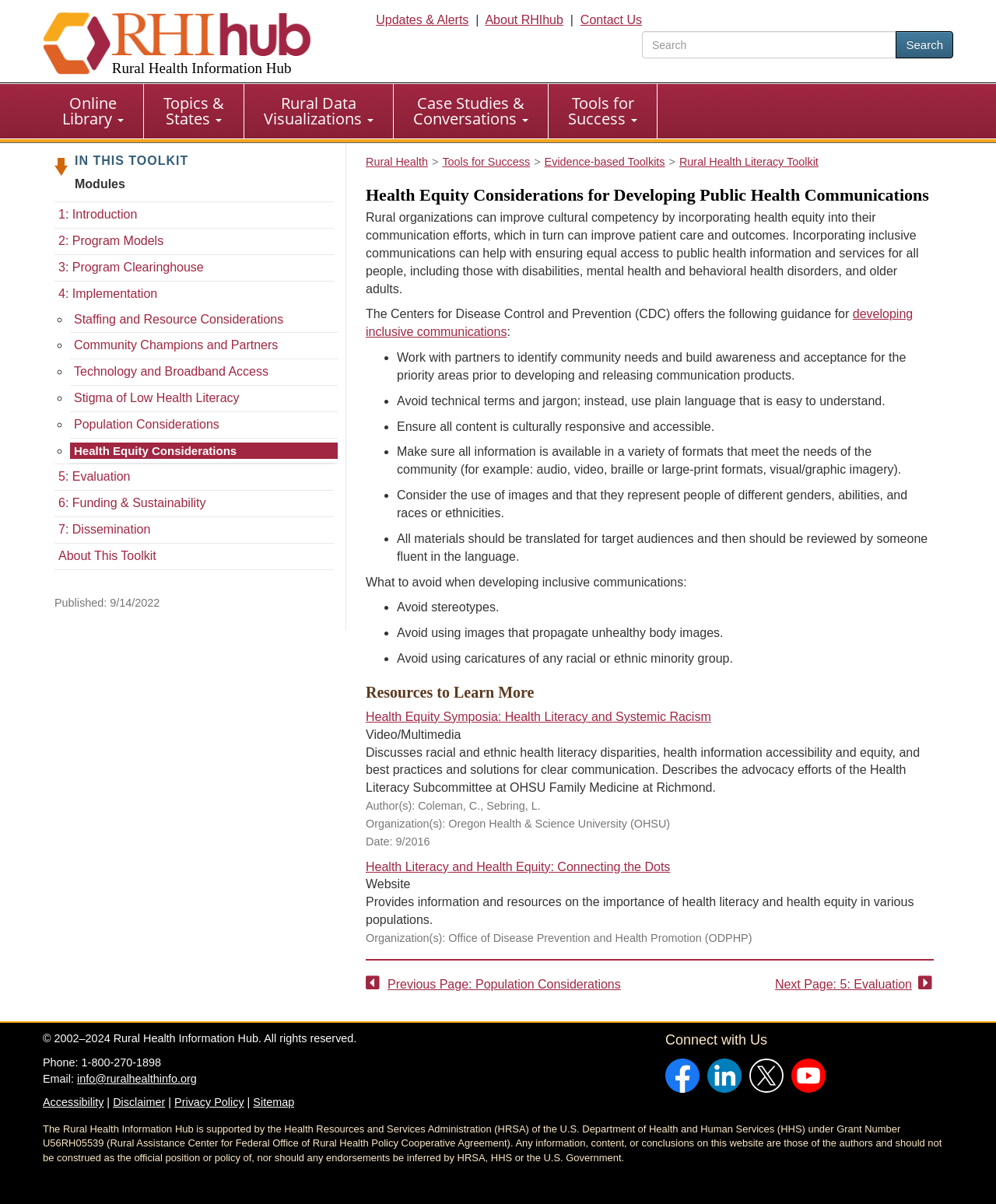Please identify the bounding box coordinates of the area I need to click to accomplish the following instruction: "Read about developing inclusive communications".

[0.367, 0.255, 0.917, 0.281]